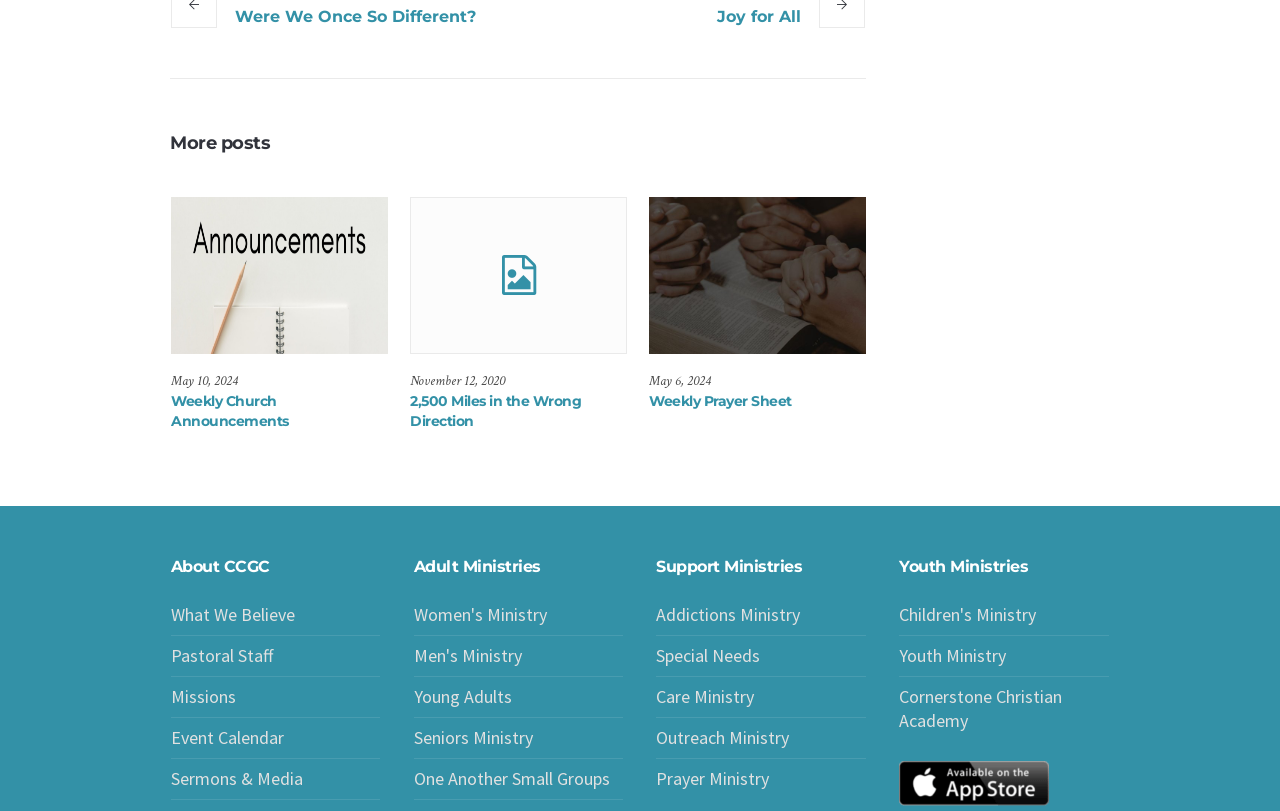How many ministry categories are listed?
Provide a detailed answer to the question, using the image to inform your response.

I counted the number of heading elements that seem to be category headings, which are 'About CCGC', 'Adult Ministries', 'Support Ministries', and 'Youth Ministries'. There are four such headings.